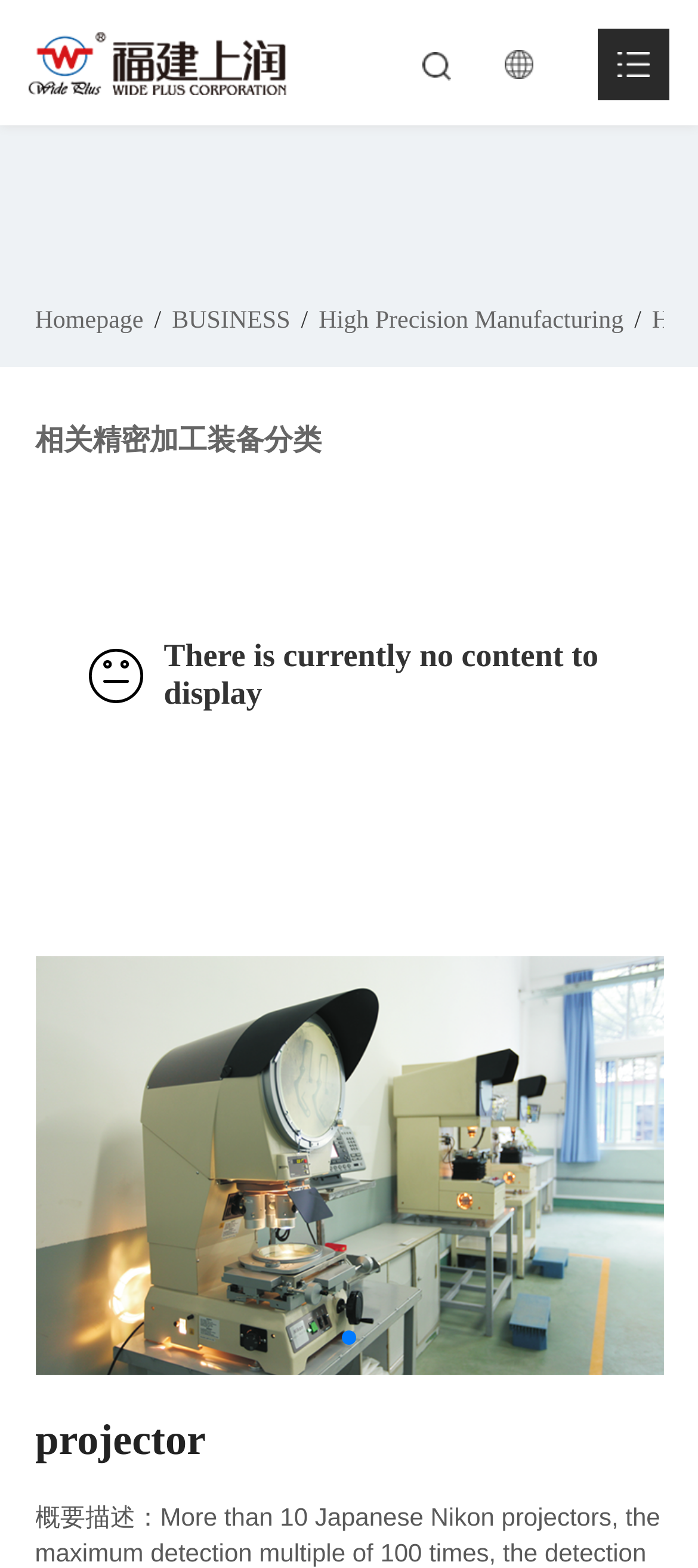Predict the bounding box coordinates of the area that should be clicked to accomplish the following instruction: "View the Rektor’s Greetings". The bounding box coordinates should consist of four float numbers between 0 and 1, i.e., [left, top, right, bottom].

None